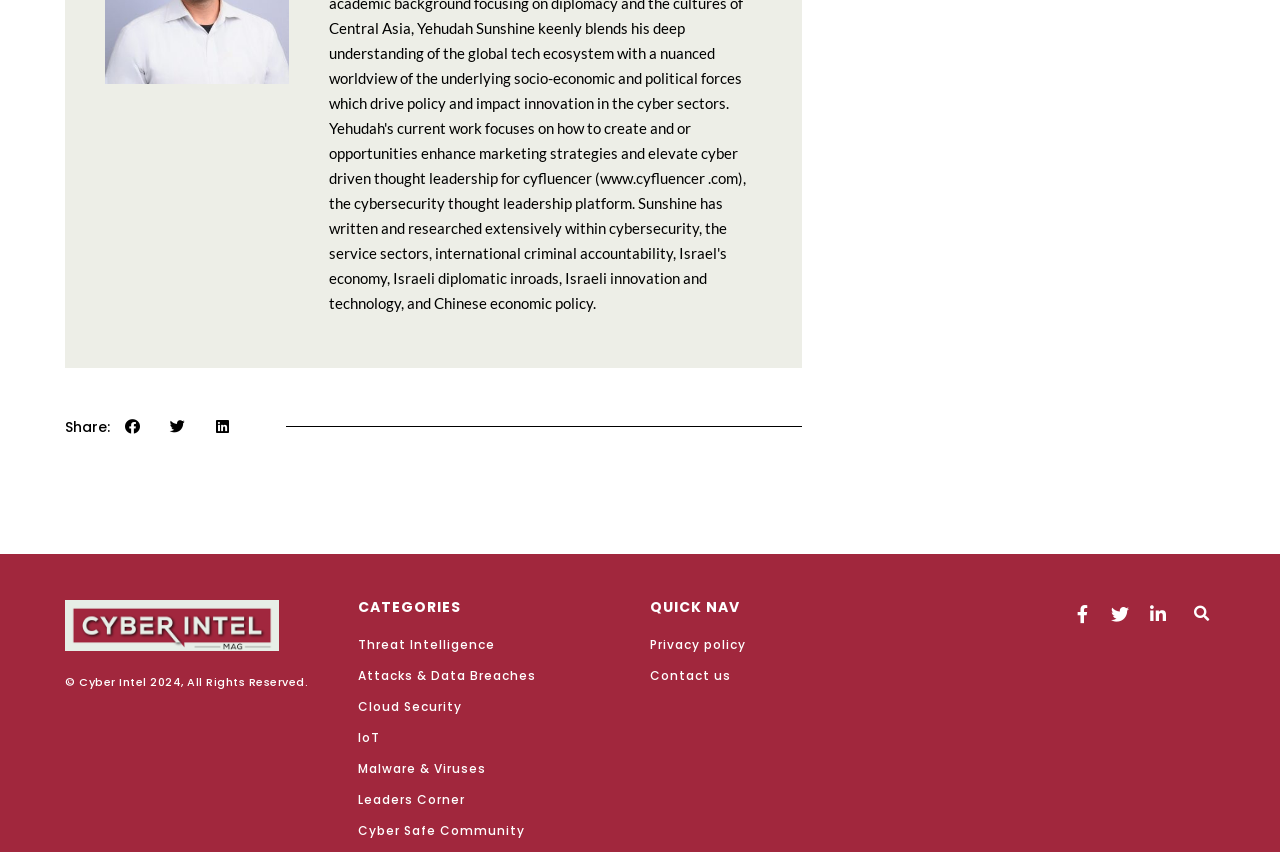Show the bounding box coordinates of the region that should be clicked to follow the instruction: "Search."

[0.927, 0.704, 0.949, 0.737]